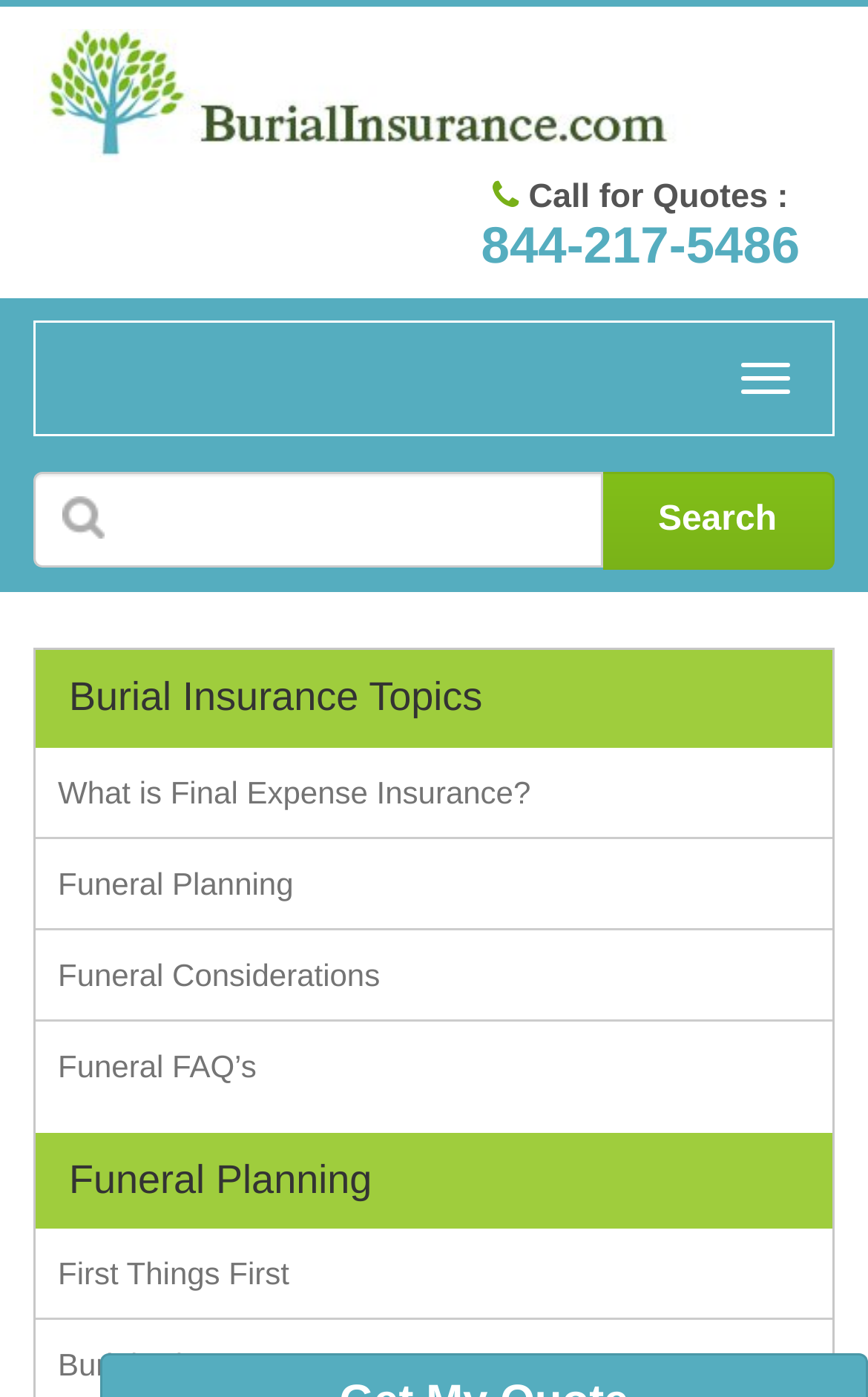Offer an in-depth caption of the entire webpage.

The webpage is about estate planning and burial insurance. At the top left corner, there is a logo image with a link. Next to it, on the top right, there is a heading with a phone number and a call-to-action to request quotes. Below the logo, there is a navigation button to toggle the menu.

In the main content area, there is a search bar with a text input field and a search button on the right side. Below the search bar, there is a heading that reads "Burial Insurance Topics". Under this heading, there are four links to related topics: "What is Final Expense Insurance?", "Funeral Planning", "Funeral Considerations", and "Funeral FAQ’s".

Further down the page, there is another heading that reads "Funeral Planning". Below this heading, there are two links to subtopics: "First Things First" and "Burial Etiquette". Overall, the webpage appears to be a resource for individuals planning for funeral arrangements and estate management, with various links to relevant topics and subtopics.